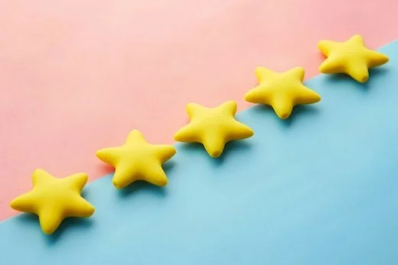How many objects are arranged in a row?
Please provide a single word or phrase answer based on the image.

Five